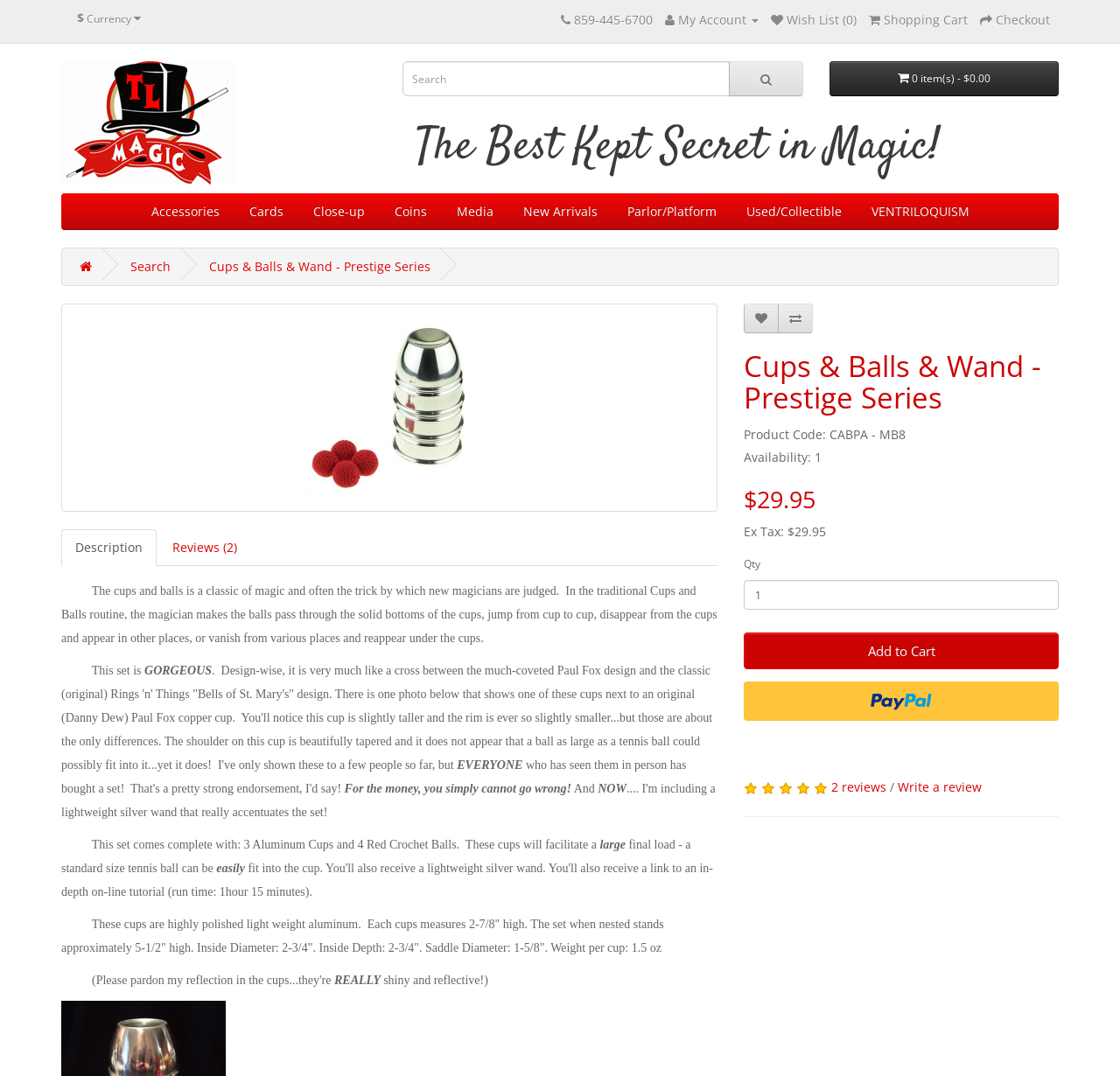How many reviews are there for this product?
Provide a detailed answer to the question using information from the image.

I found this information by looking at the review section, which states that there are '2 reviews'.